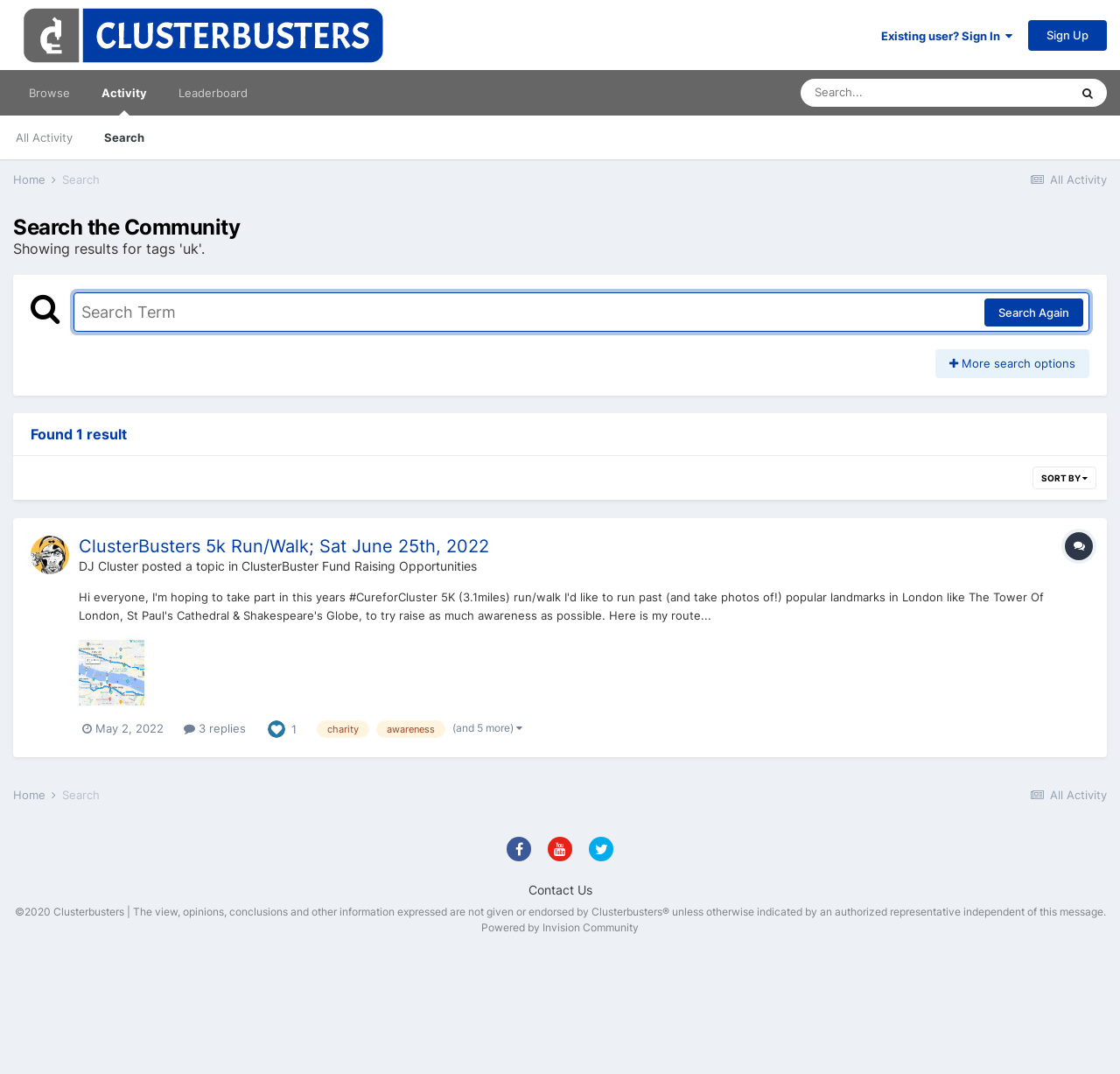What is the topic of the search result?
Please answer the question as detailed as possible based on the image.

The topic of the search result can be found in the heading 'ClusterBusters 5k Run/Walk; Sat June 25th, 2022' which is located below the search bar.